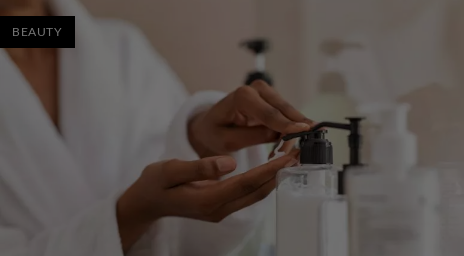Give a short answer to this question using one word or a phrase:
What is the person doing?

engaged in self-care